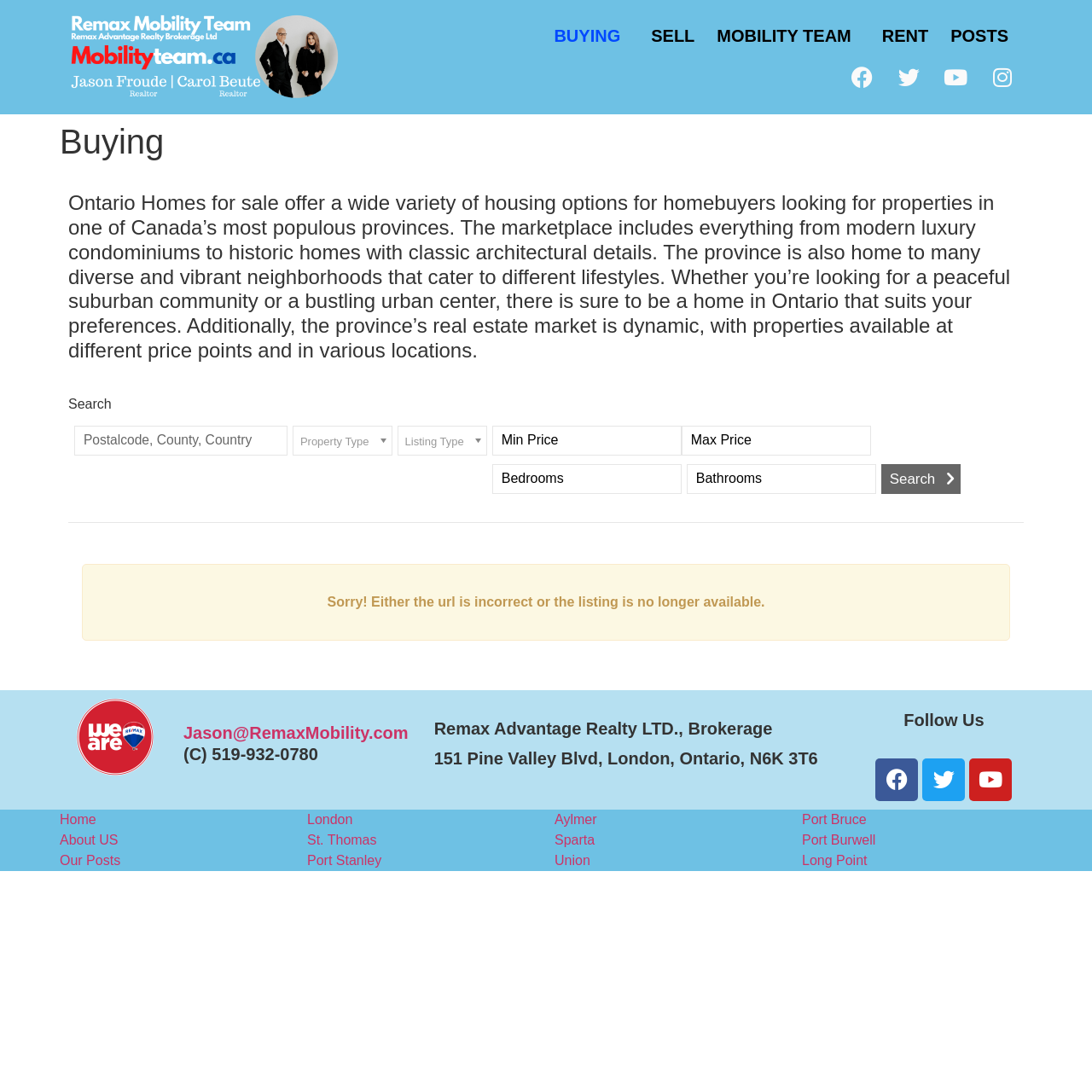Indicate the bounding box coordinates of the clickable region to achieve the following instruction: "Search by postal code."

[0.062, 0.363, 0.102, 0.376]